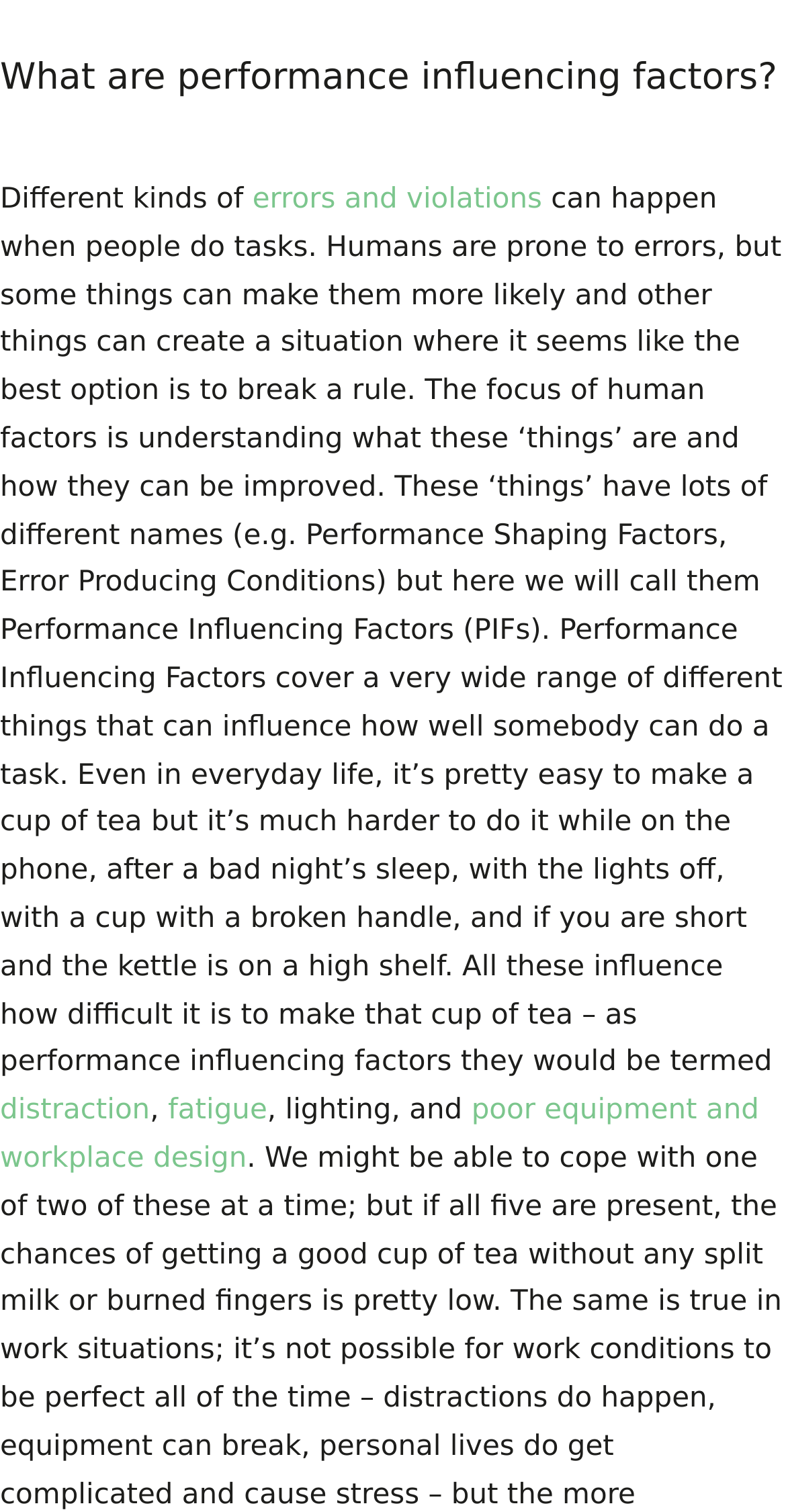Please determine the heading text of this webpage.

What are performance influencing factors?